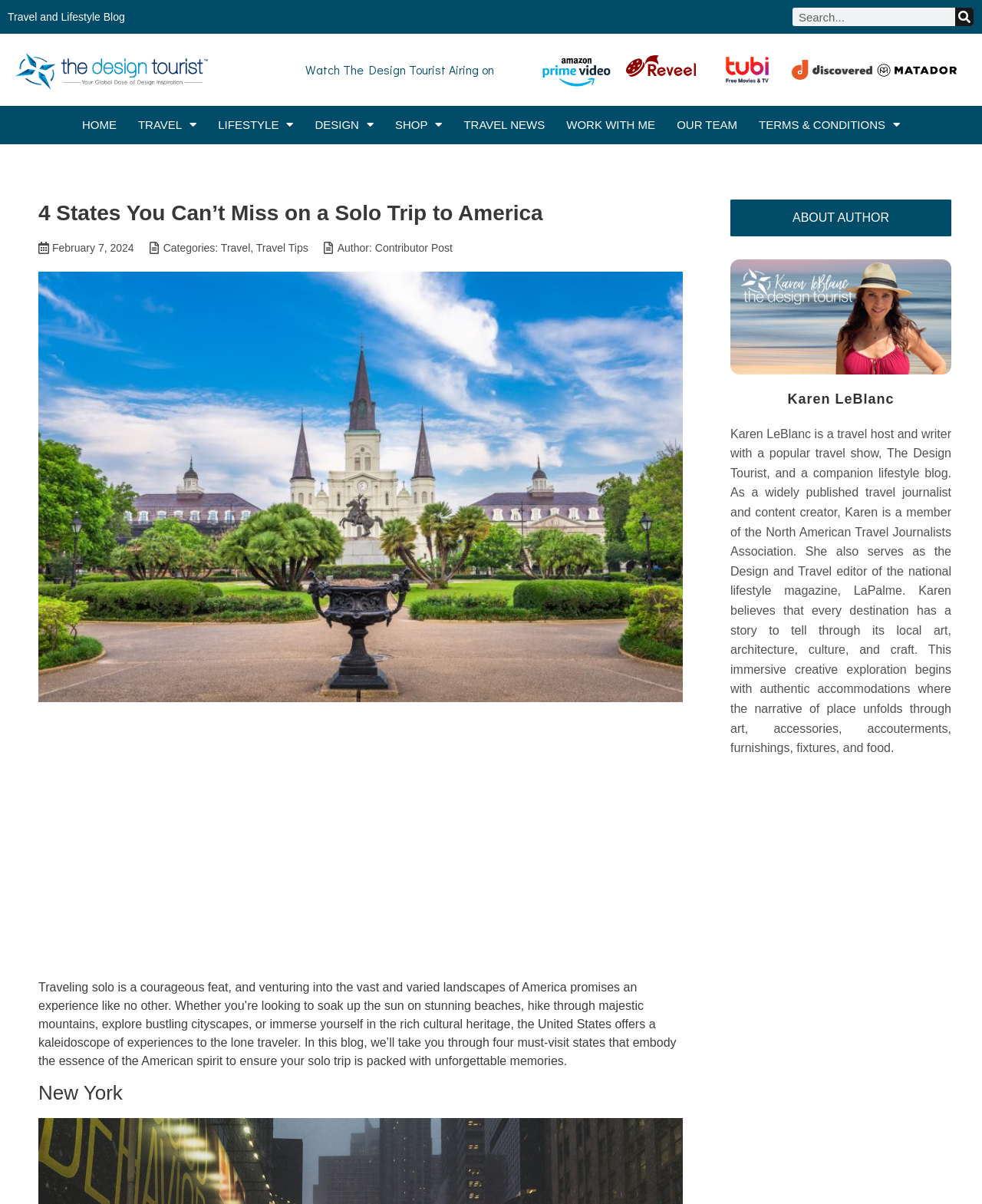Extract the main heading text from the webpage.

4 States You Can’t Miss on a Solo Trip to America